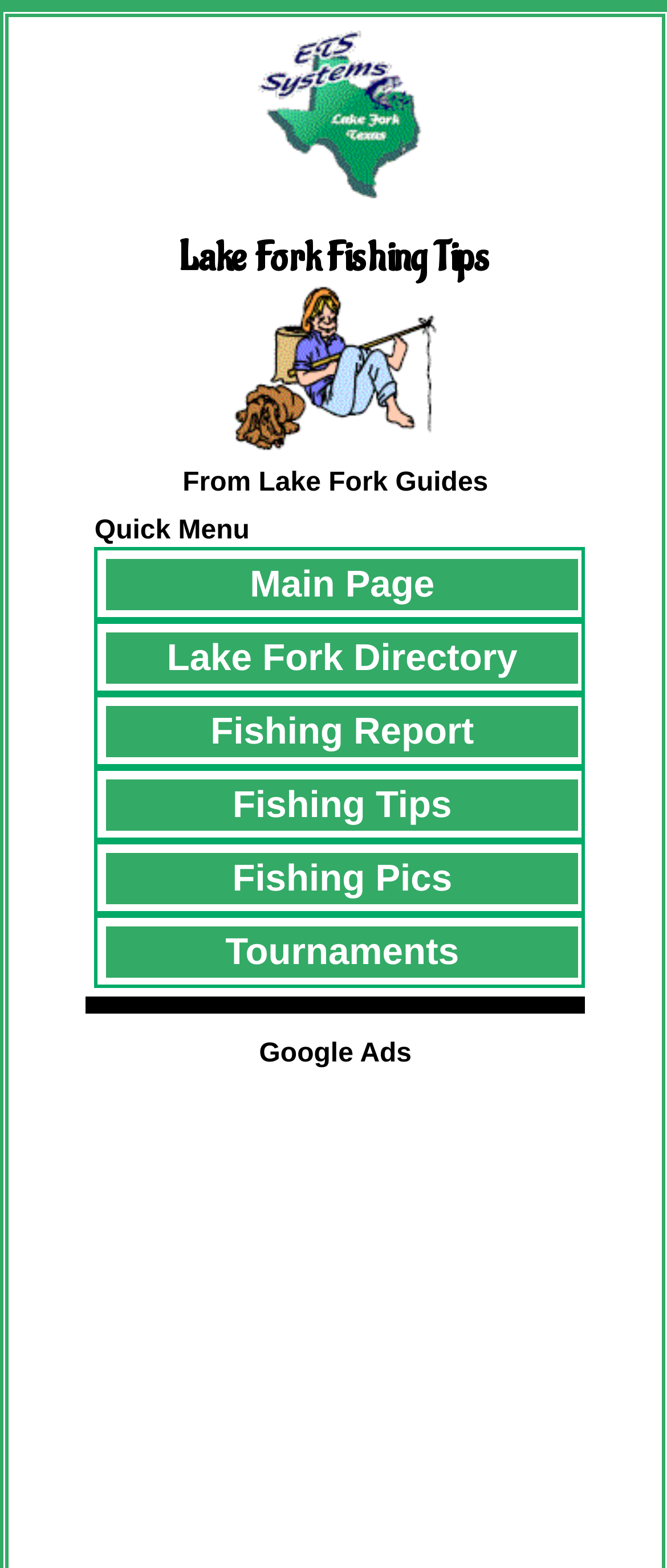Please provide the bounding box coordinates in the format (top-left x, top-left y, bottom-right x, bottom-right y). Remember, all values are floating point numbers between 0 and 1. What is the bounding box coordinate of the region described as: Tournaments

[0.155, 0.589, 0.872, 0.626]